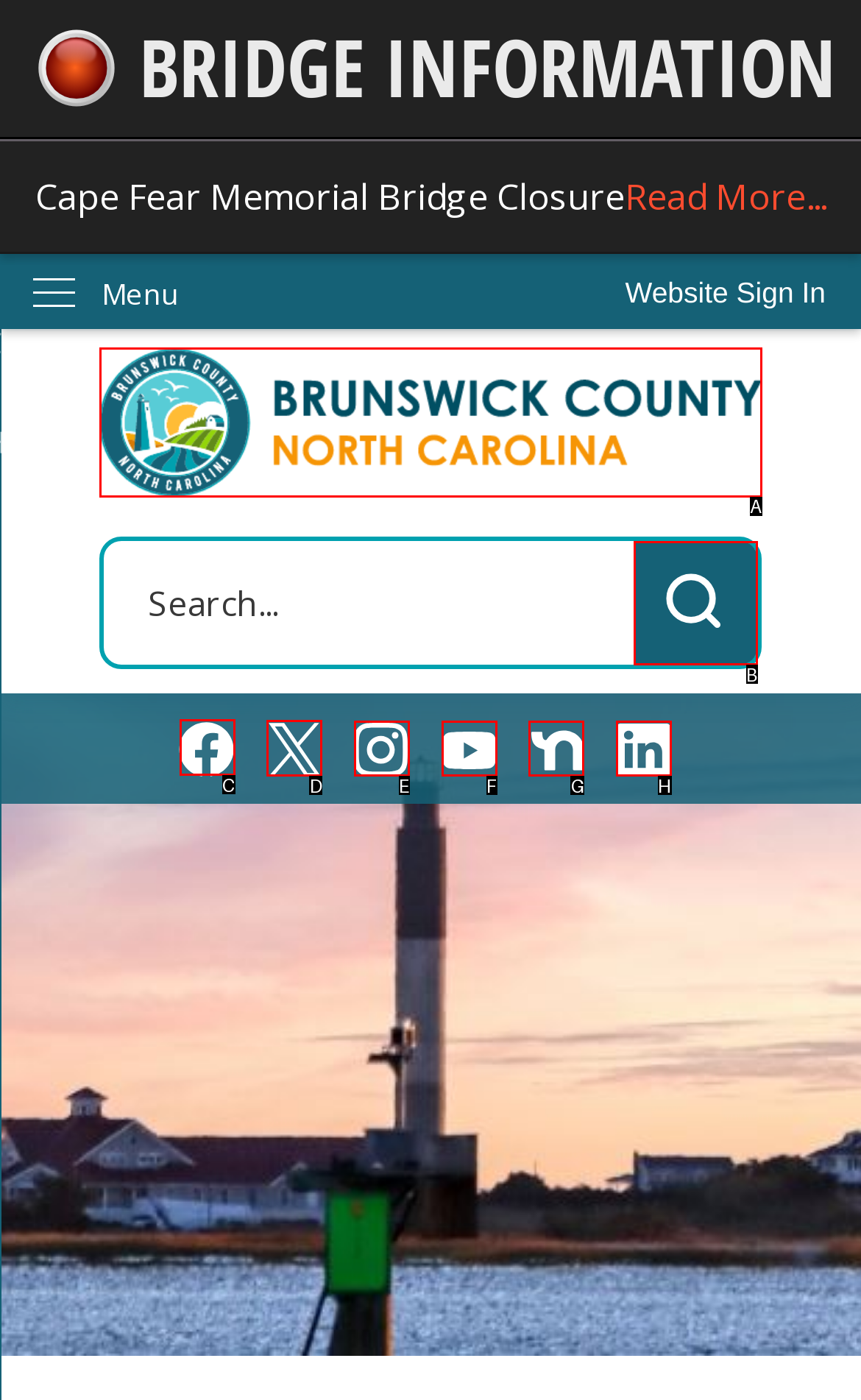Select the correct UI element to click for this task: Visit Facebook page.
Answer using the letter from the provided options.

C